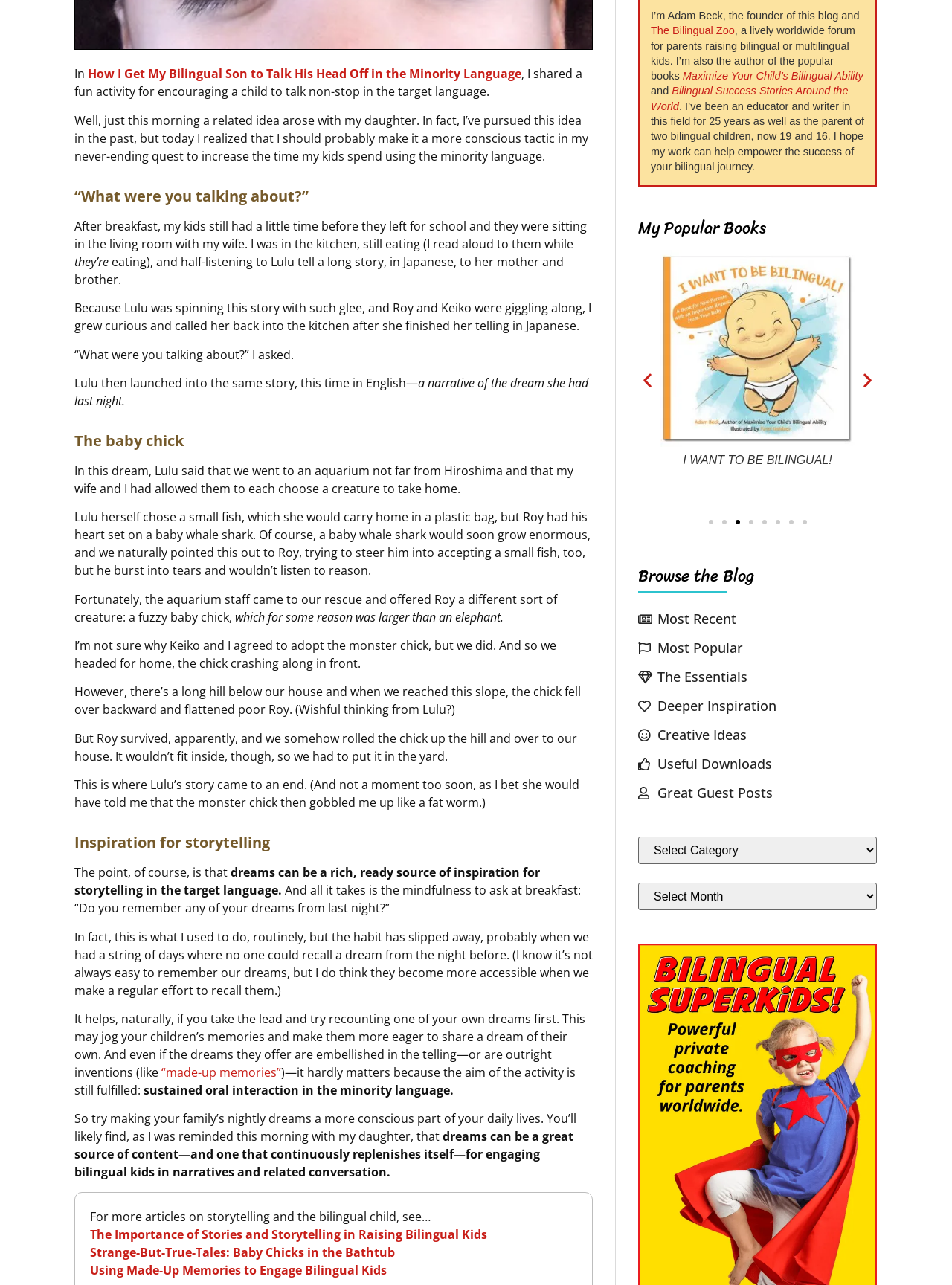Extract the bounding box coordinates for the described element: "Maximize Your Child’s Bilingual Ability". The coordinates should be represented as four float numbers between 0 and 1: [left, top, right, bottom].

[0.717, 0.054, 0.907, 0.064]